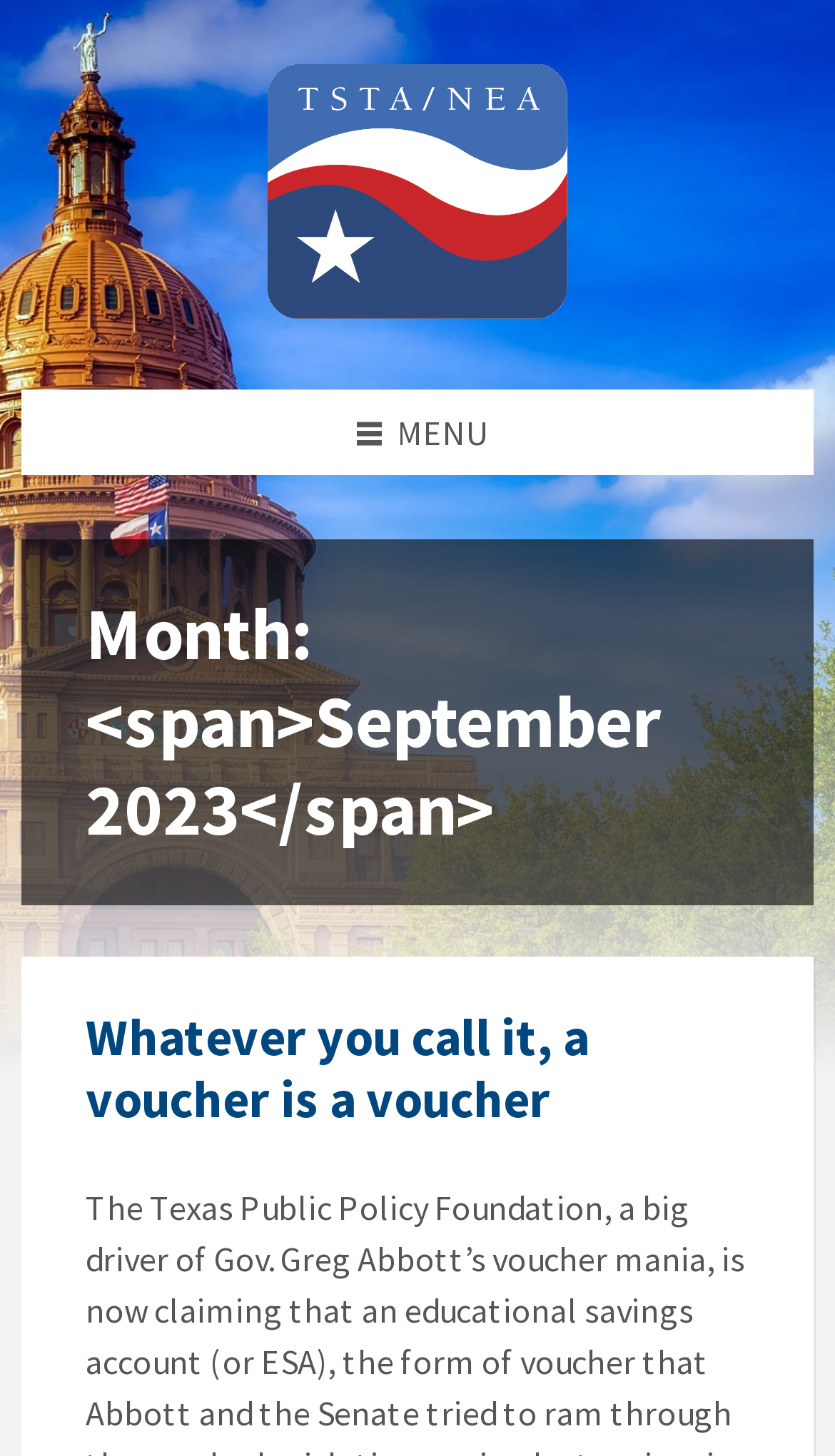Identify the headline of the webpage and generate its text content.

Month: <span>September 2023</span>